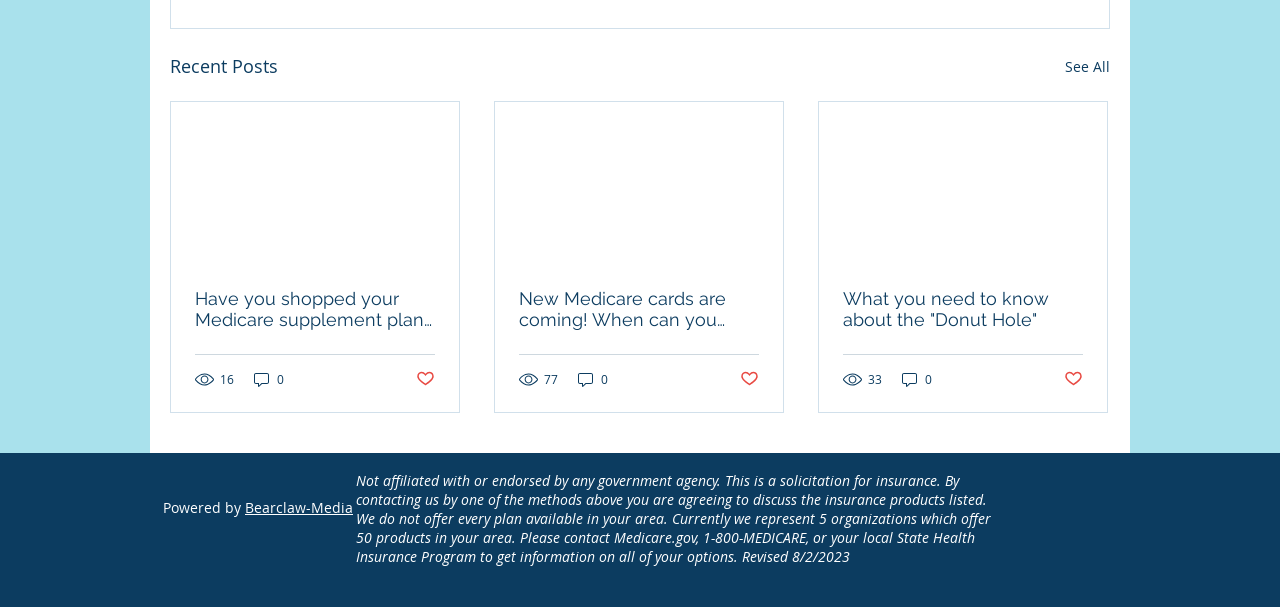Indicate the bounding box coordinates of the clickable region to achieve the following instruction: "Click on 'See All' to view more posts."

[0.832, 0.086, 0.867, 0.133]